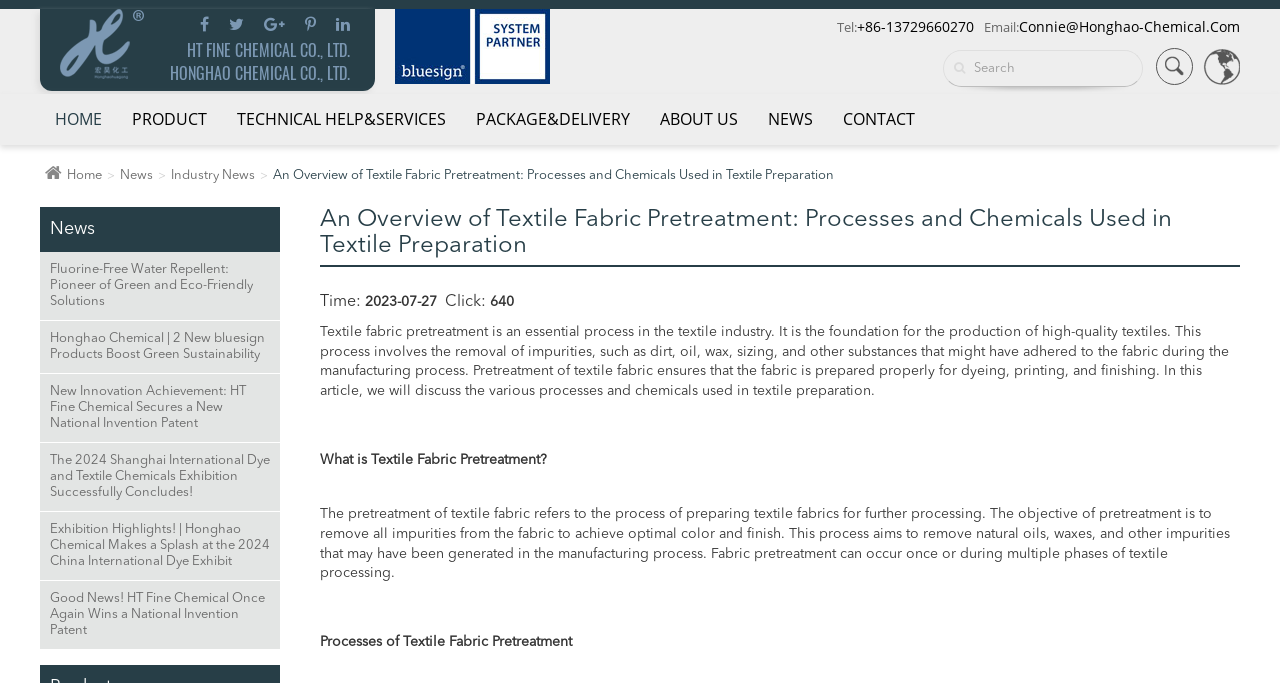Identify the bounding box coordinates of the HTML element based on this description: "Tel:+86-13729660270".

[0.654, 0.013, 0.769, 0.064]